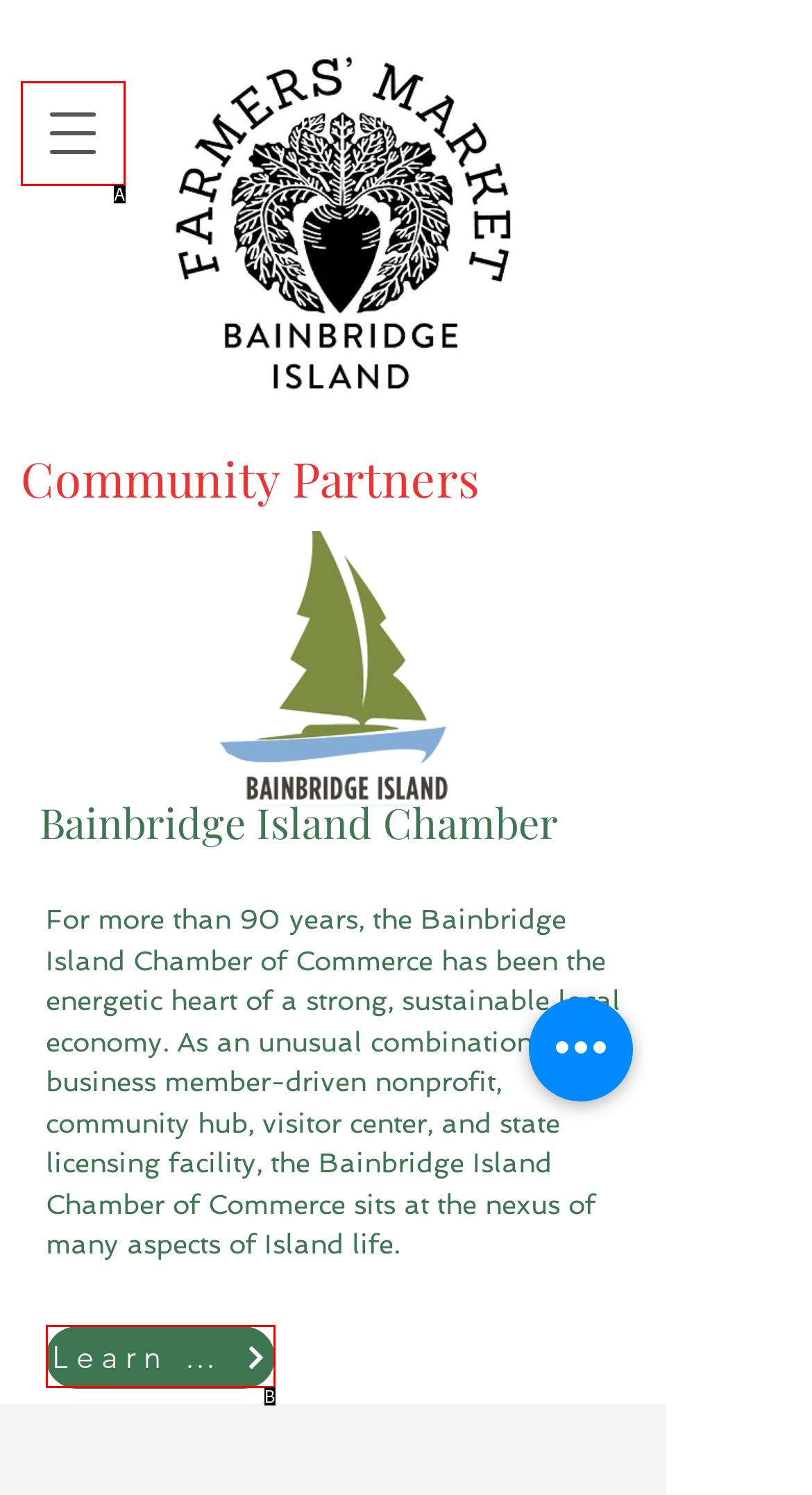Determine which option fits the following description: aria-label="Open navigation menu"
Answer with the corresponding option's letter directly.

A